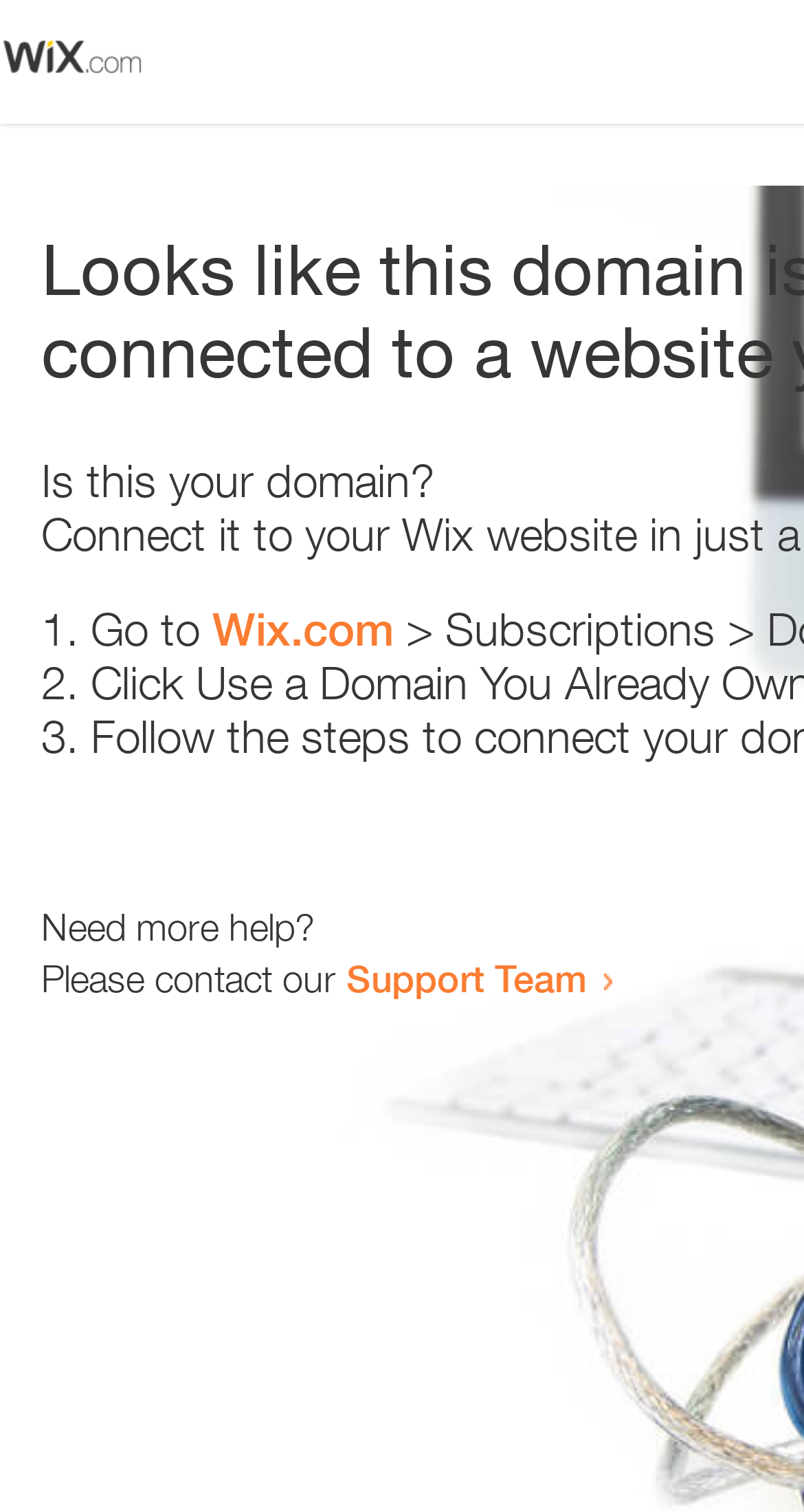Please locate and generate the primary heading on this webpage.

Looks like this domain isn't
connected to a website yet